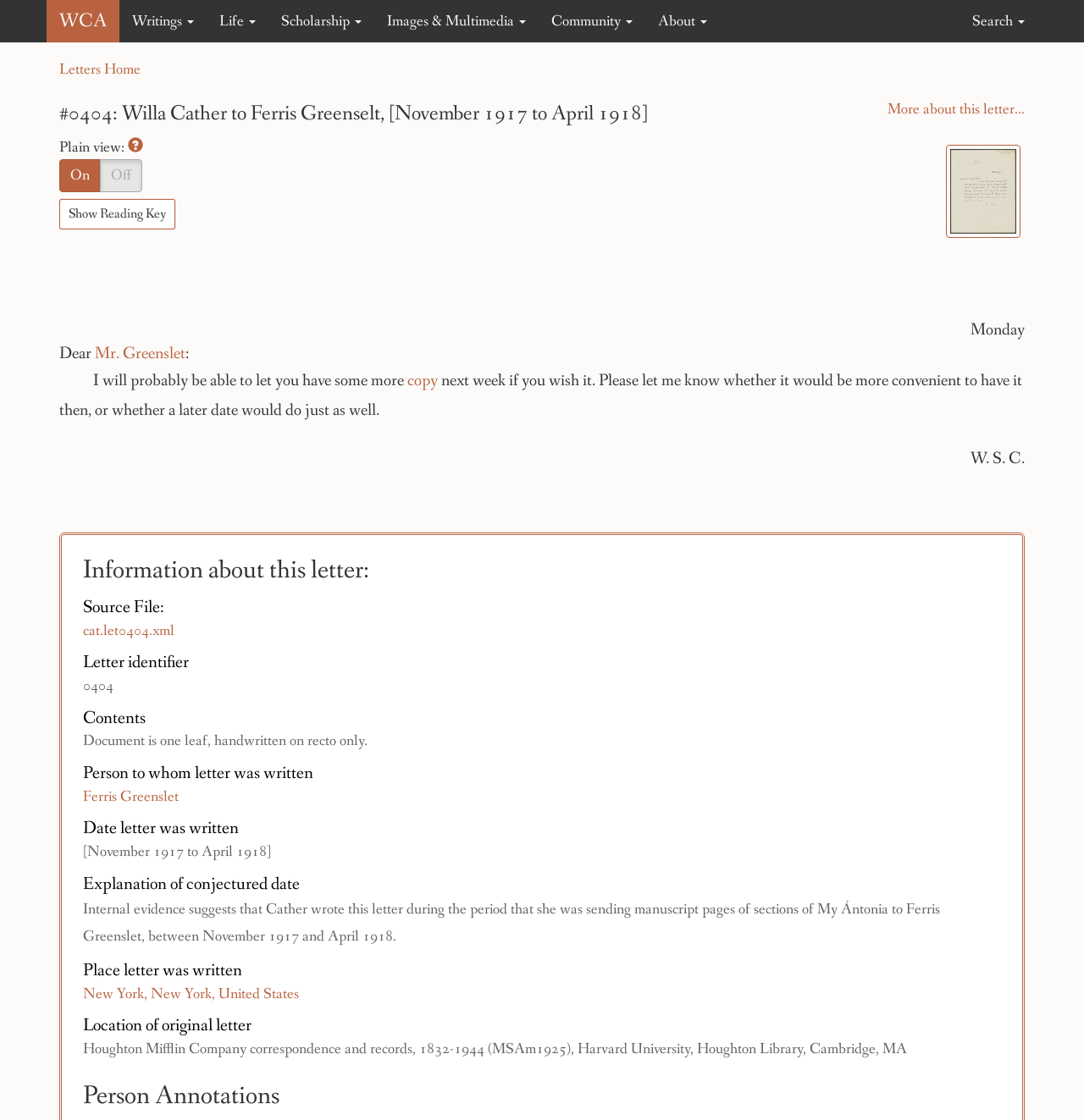Please predict the bounding box coordinates of the element's region where a click is necessary to complete the following instruction: "Search for something". The coordinates should be represented by four float numbers between 0 and 1, i.e., [left, top, right, bottom].

[0.885, 0.0, 0.957, 0.038]